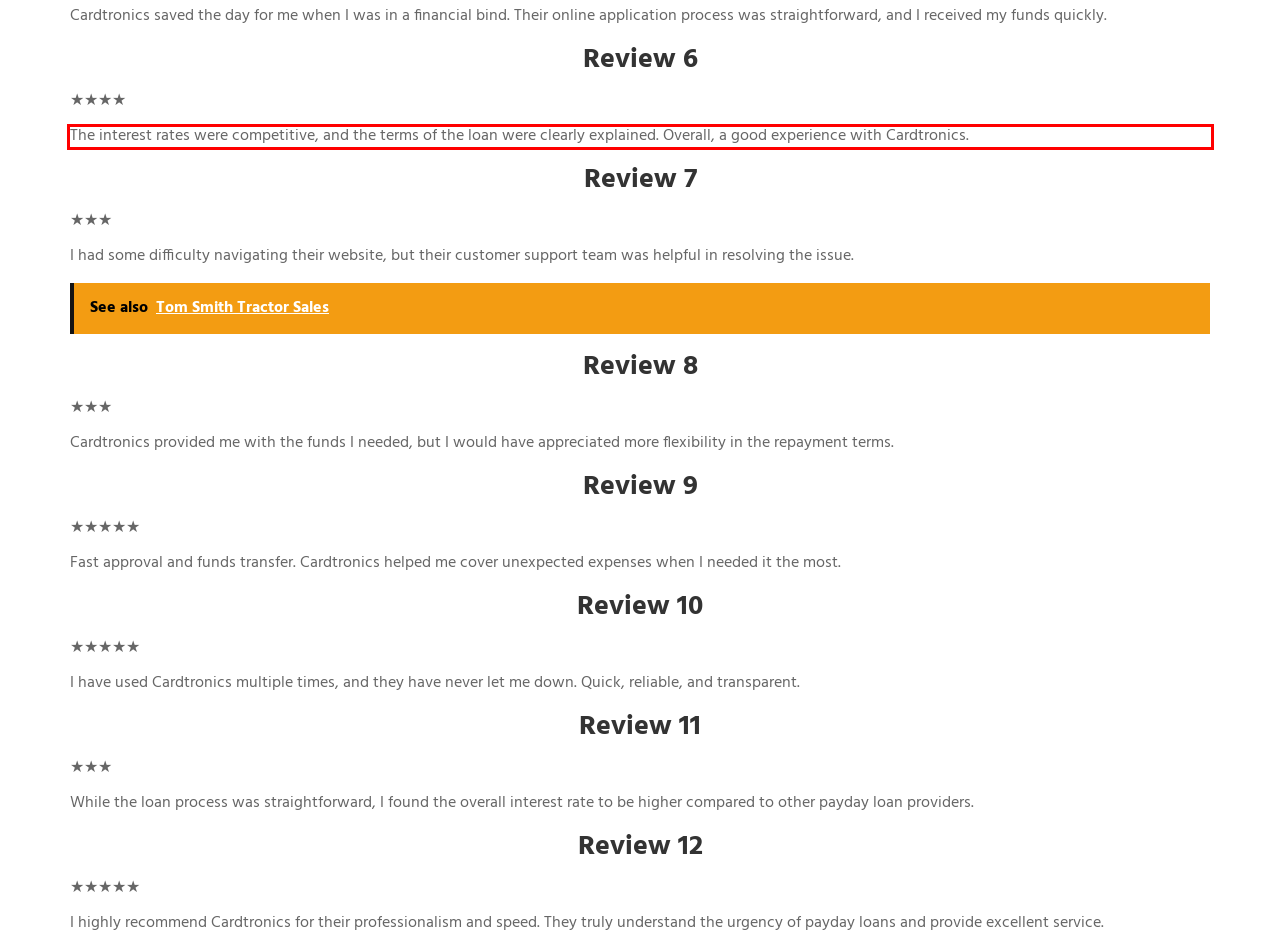Examine the screenshot of the webpage, locate the red bounding box, and generate the text contained within it.

The interest rates were competitive, and the terms of the loan were clearly explained. Overall, a good experience with Cardtronics.